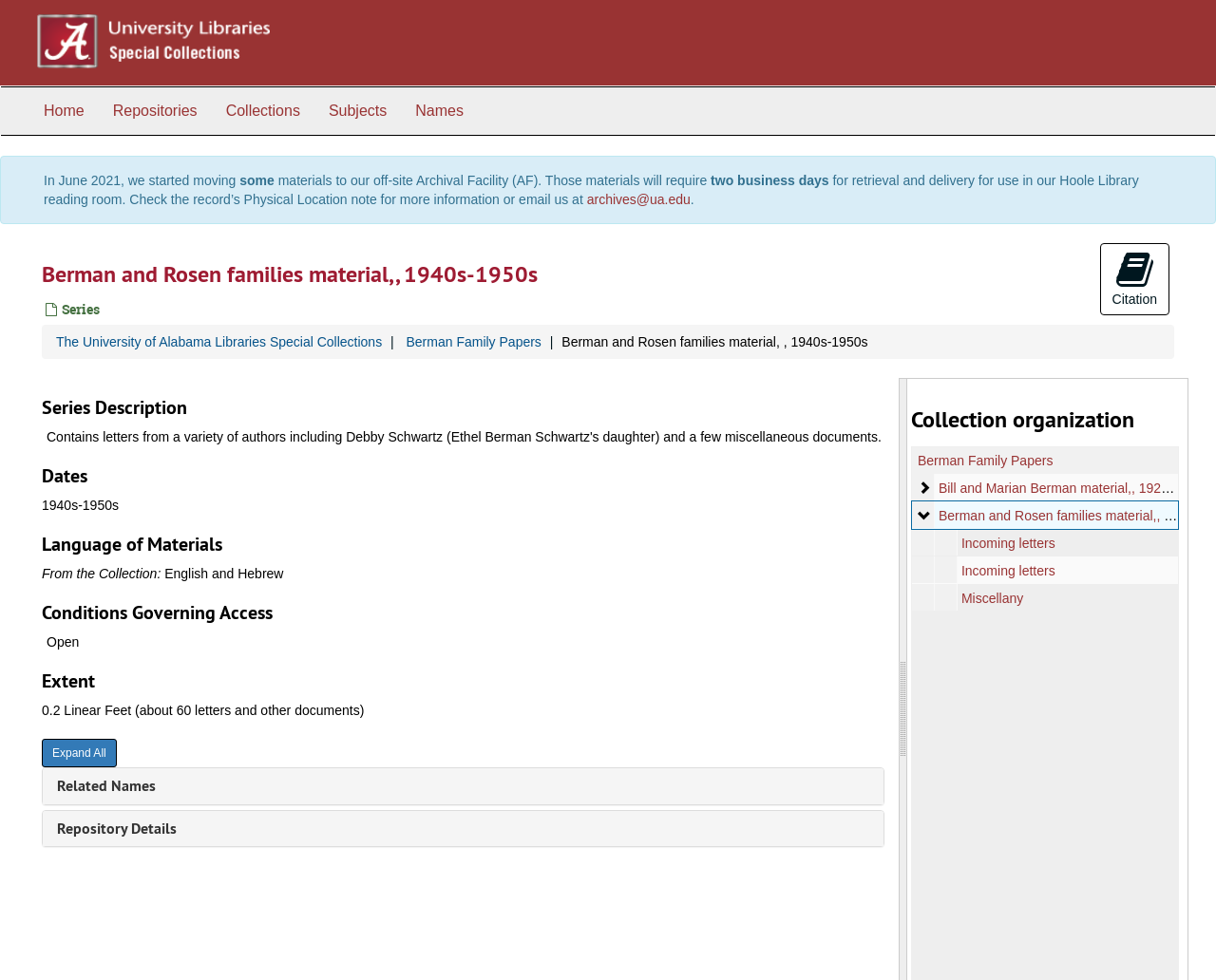Find the bounding box coordinates for the area that must be clicked to perform this action: "Click on Home".

[0.024, 0.089, 0.081, 0.138]